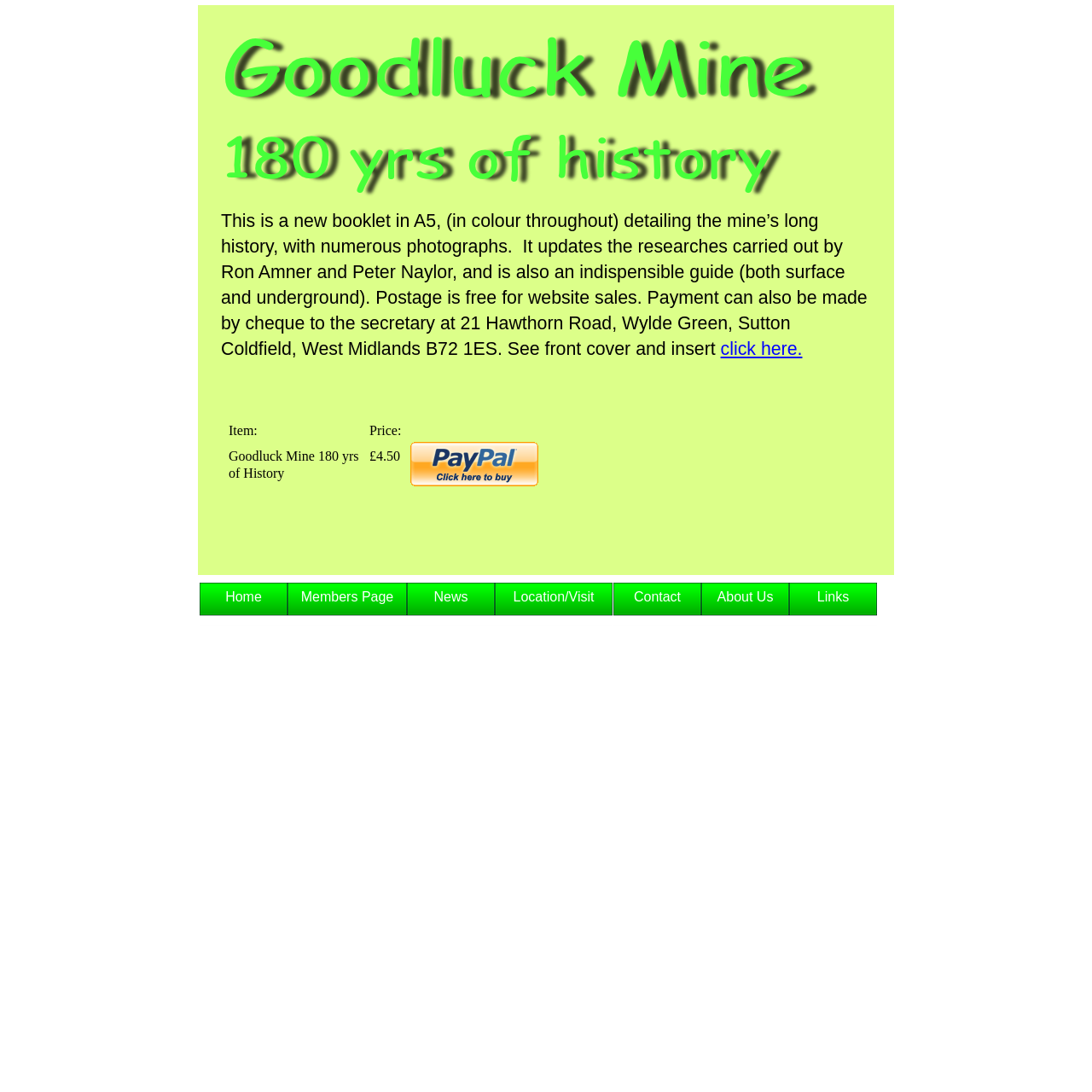Generate a comprehensive description of the webpage.

The webpage is about the Goodluck Mine Preservation Club, specifically promoting a booklet about the mine's history. At the top, there is a navigation menu with seven links: Home, Members Page, News, Location/Visit, Contact, About Us, and Links. These links are aligned horizontally, with Home on the left and Links on the right.

Below the navigation menu, there is a large image of the booklet's cover, taking up most of the width of the page. Above the image, there is a block of text describing the booklet, including its features, price, and payment information. The text is divided into paragraphs, with the main description on top, followed by a section with the item name, "Goodluck Mine 180 yrs of History", and its price, "£4.50". 

To the right of the price section, there is a "Buy" button with an accompanying image. Below the button, there is a link "click here" which is likely related to the purchase process. Overall, the webpage is focused on promoting and selling the booklet about the Goodluck Mine's history.